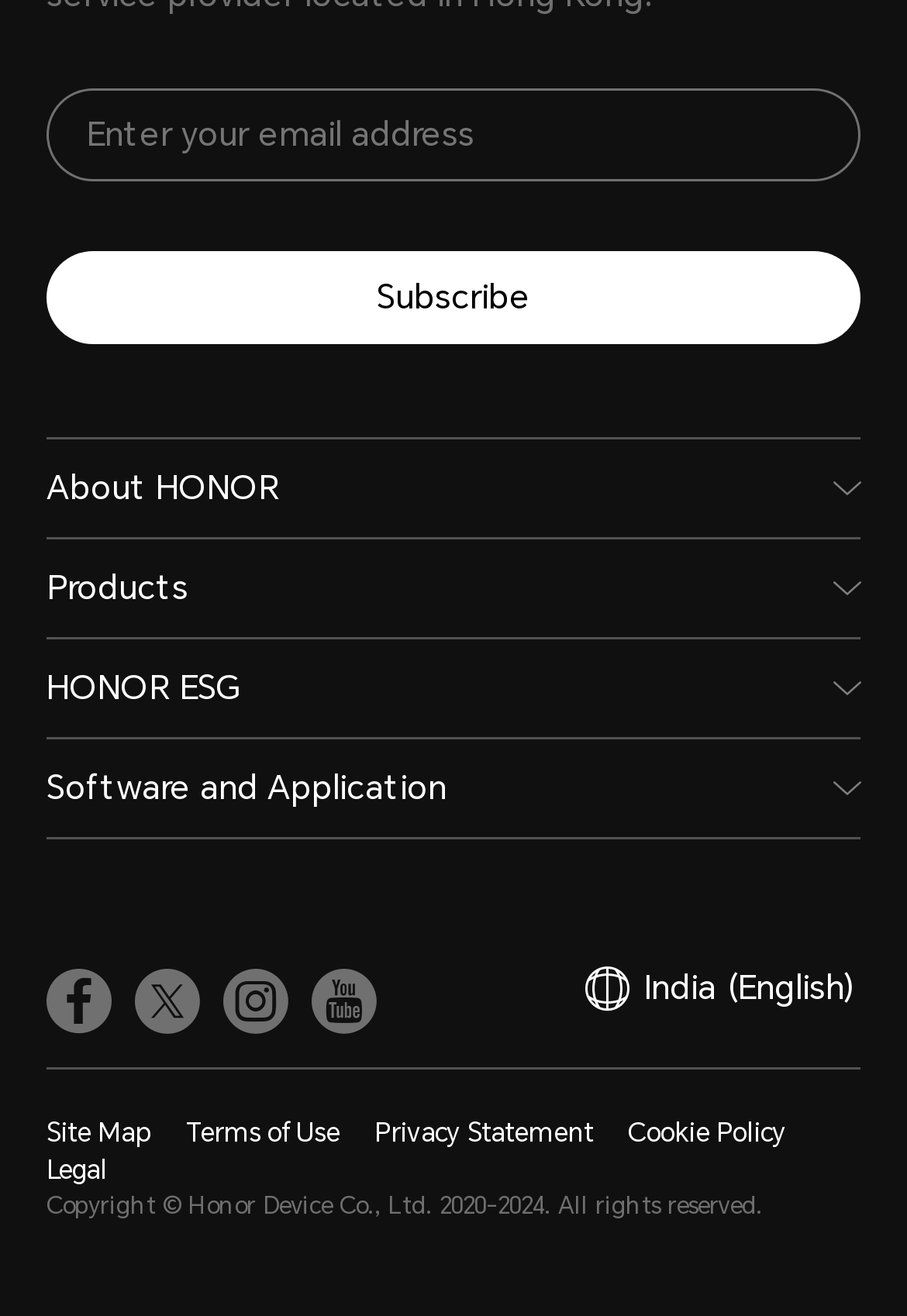Point out the bounding box coordinates of the section to click in order to follow this instruction: "Visit India (English) site".

[0.644, 0.73, 0.941, 0.772]